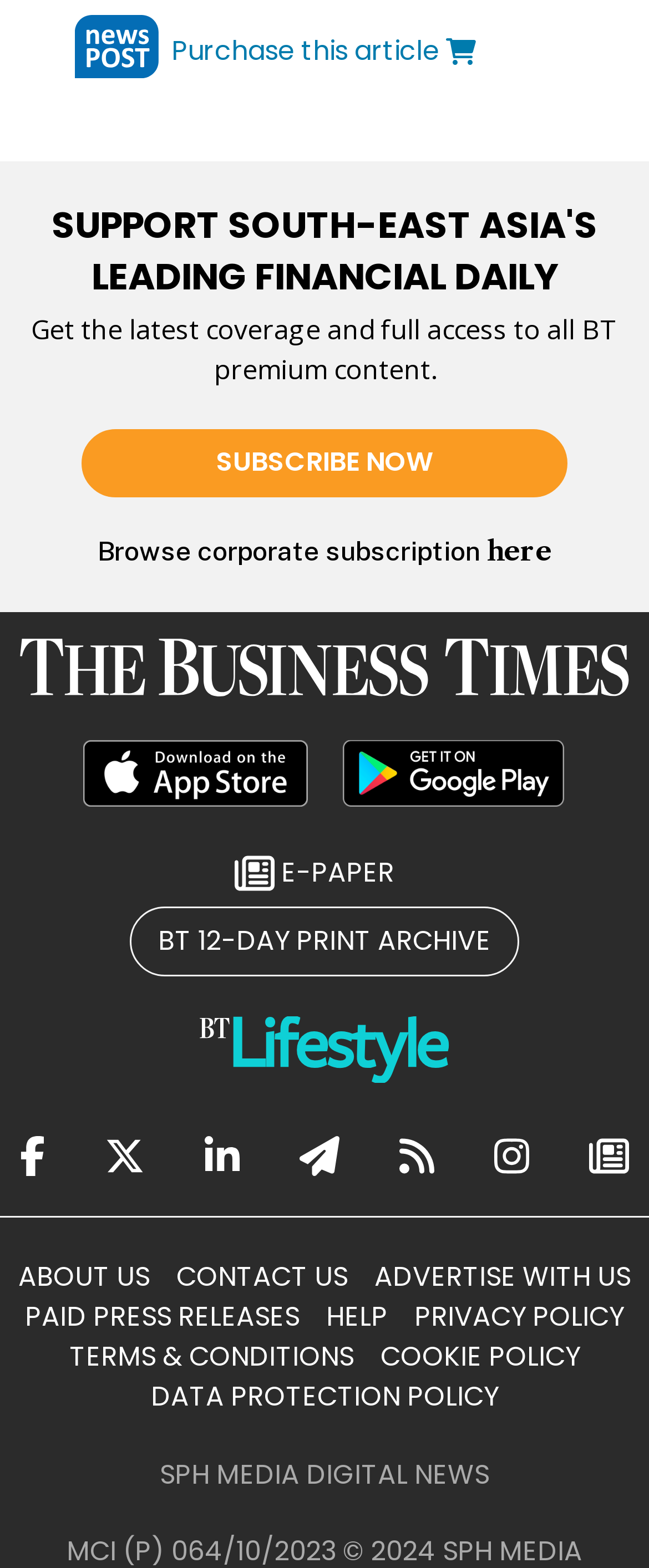What is the name of the company that owns this website?
Can you offer a detailed and complete answer to this question?

The name of the company that owns this website can be found in the static text element at the bottom of the webpage, which mentions 'SPH MEDIA DIGITAL NEWS'.